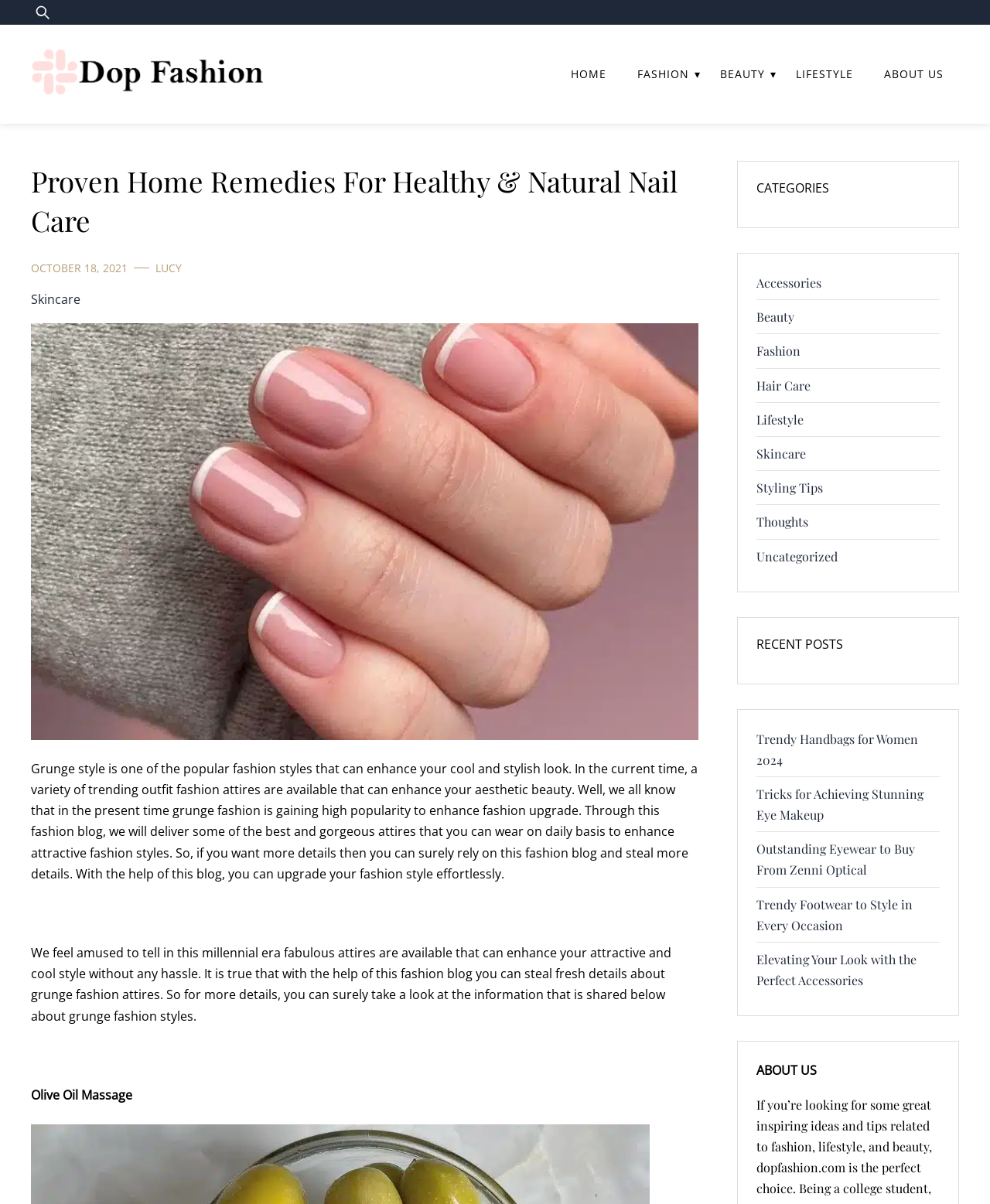Please identify the bounding box coordinates of where to click in order to follow the instruction: "go to Dop Fashion homepage".

[0.031, 0.036, 0.266, 0.087]